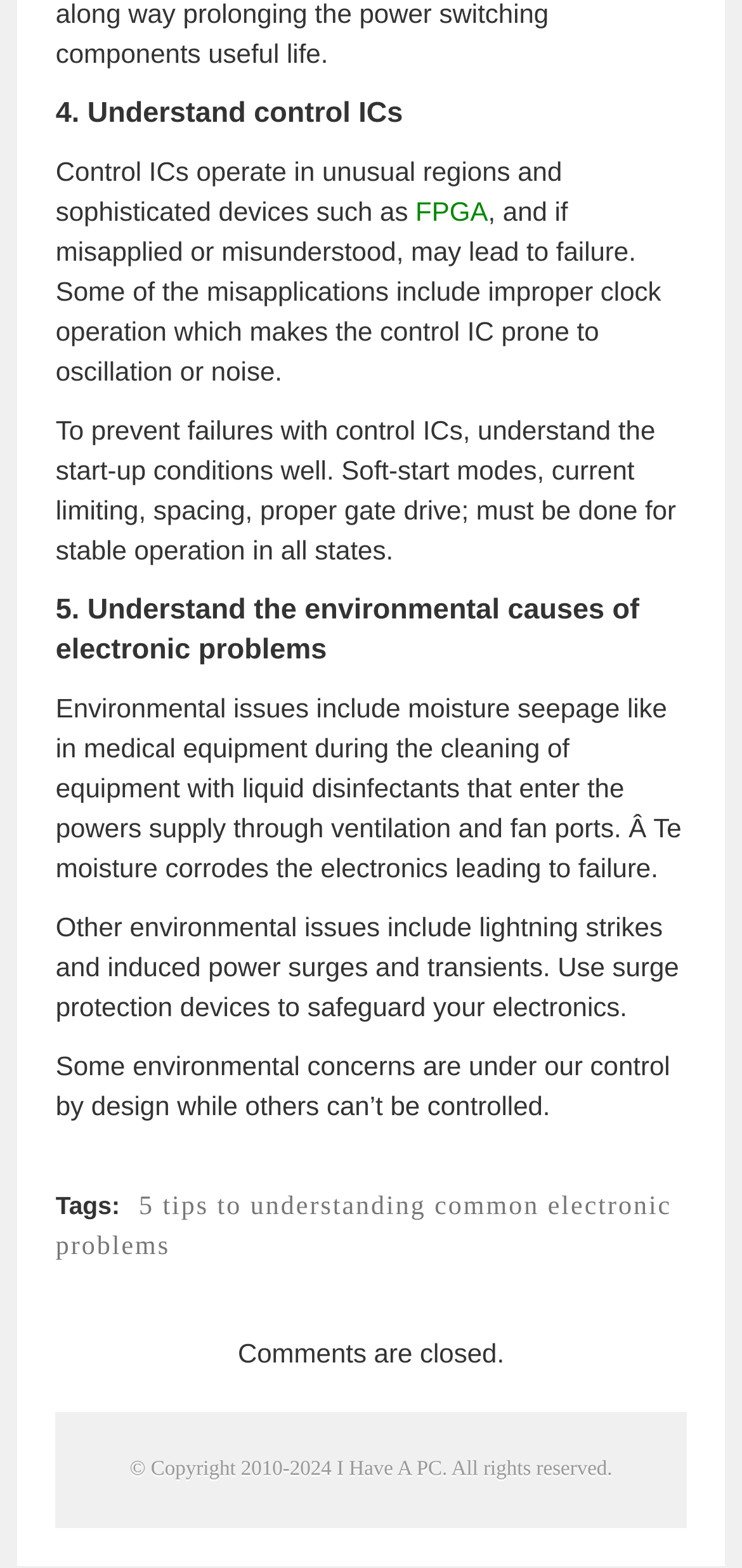Respond to the question below with a single word or phrase: What is the purpose of soft-start modes and current limiting?

Stable operation